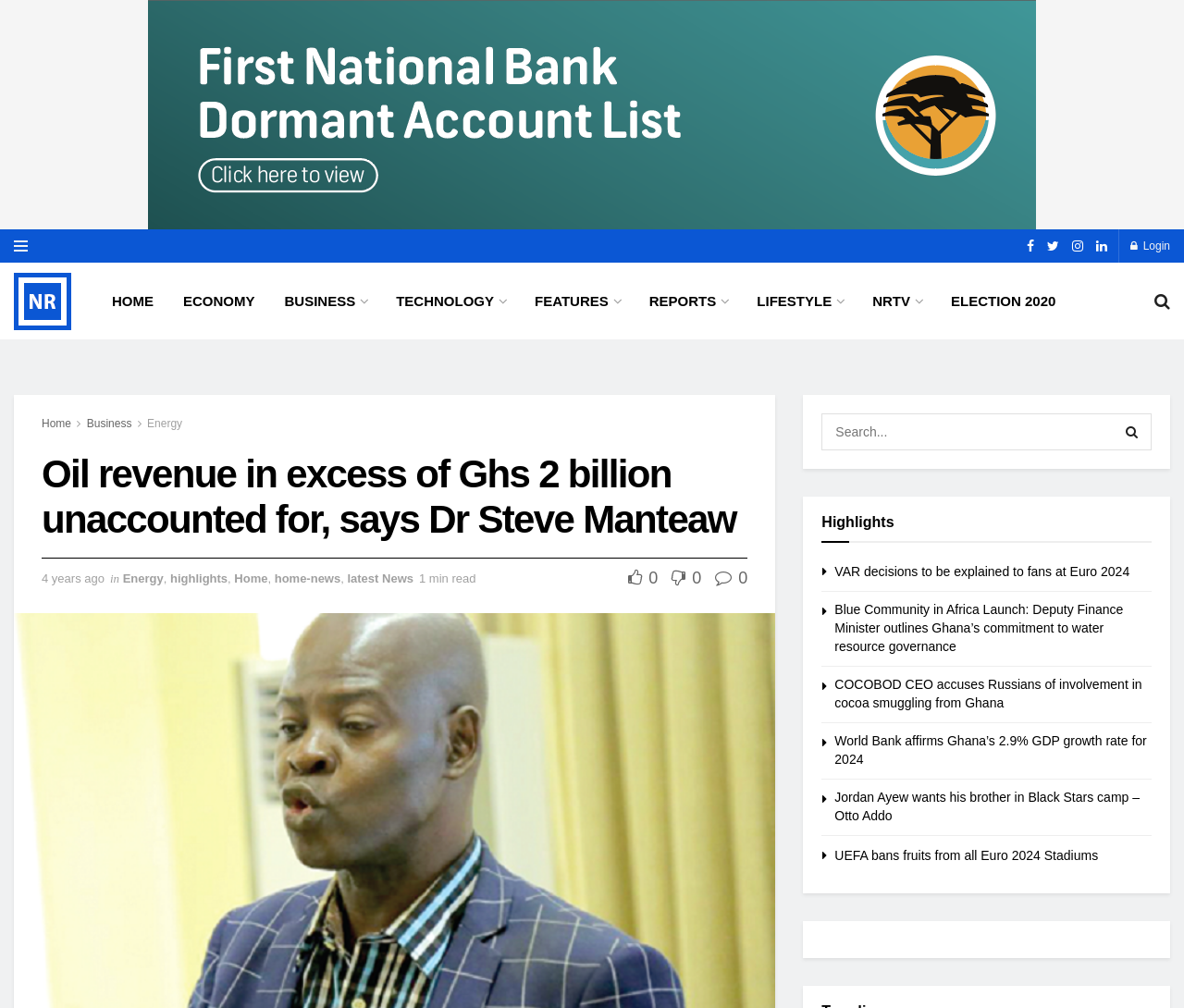Please identify the bounding box coordinates of the element that needs to be clicked to execute the following command: "Search for news". Provide the bounding box using four float numbers between 0 and 1, formatted as [left, top, right, bottom].

[0.694, 0.41, 0.973, 0.447]